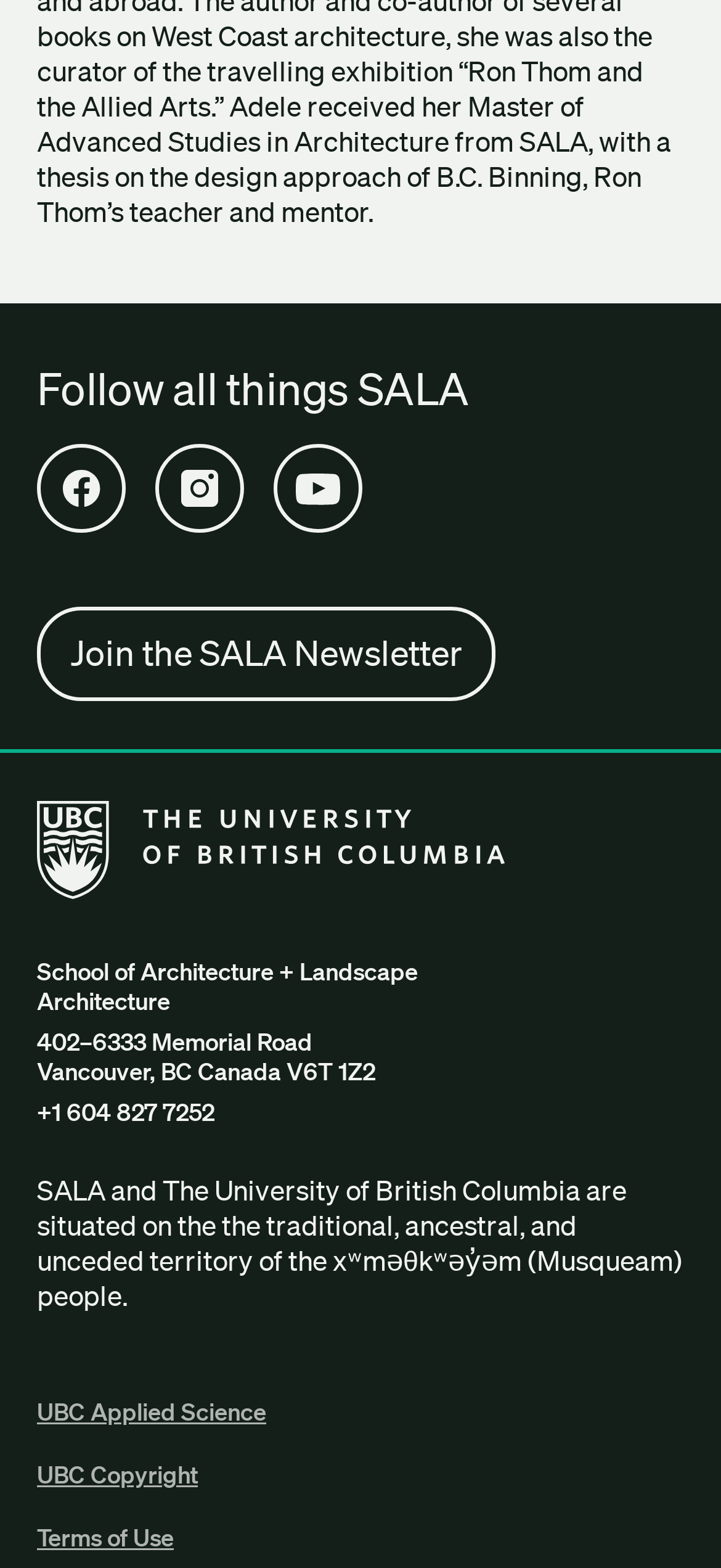Can you find the bounding box coordinates of the area I should click to execute the following instruction: "Call +1 604 827 7252"?

[0.051, 0.701, 0.949, 0.72]